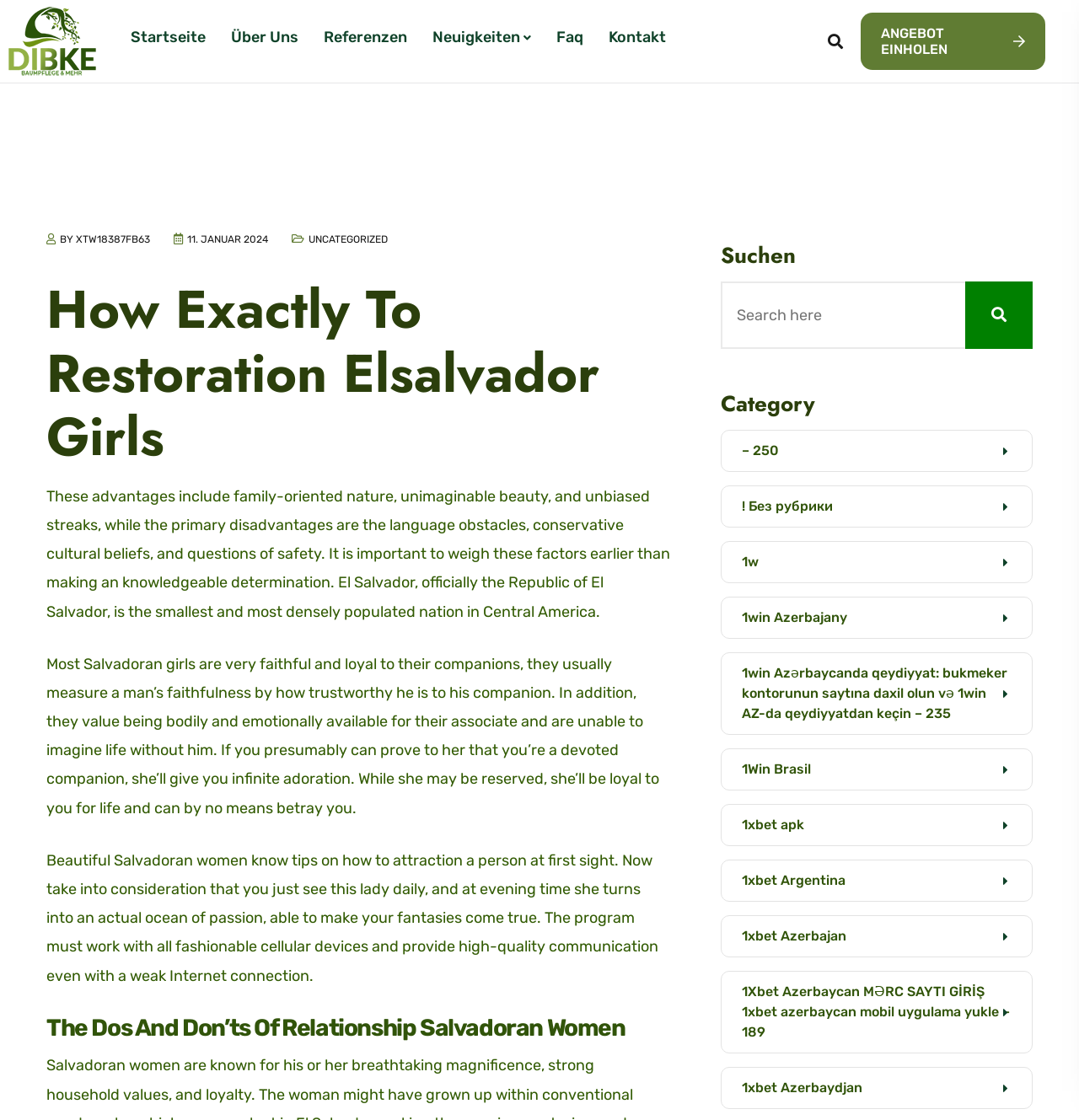What is the purpose of the 'Search here' textbox?
Look at the image and respond with a single word or a short phrase.

searching